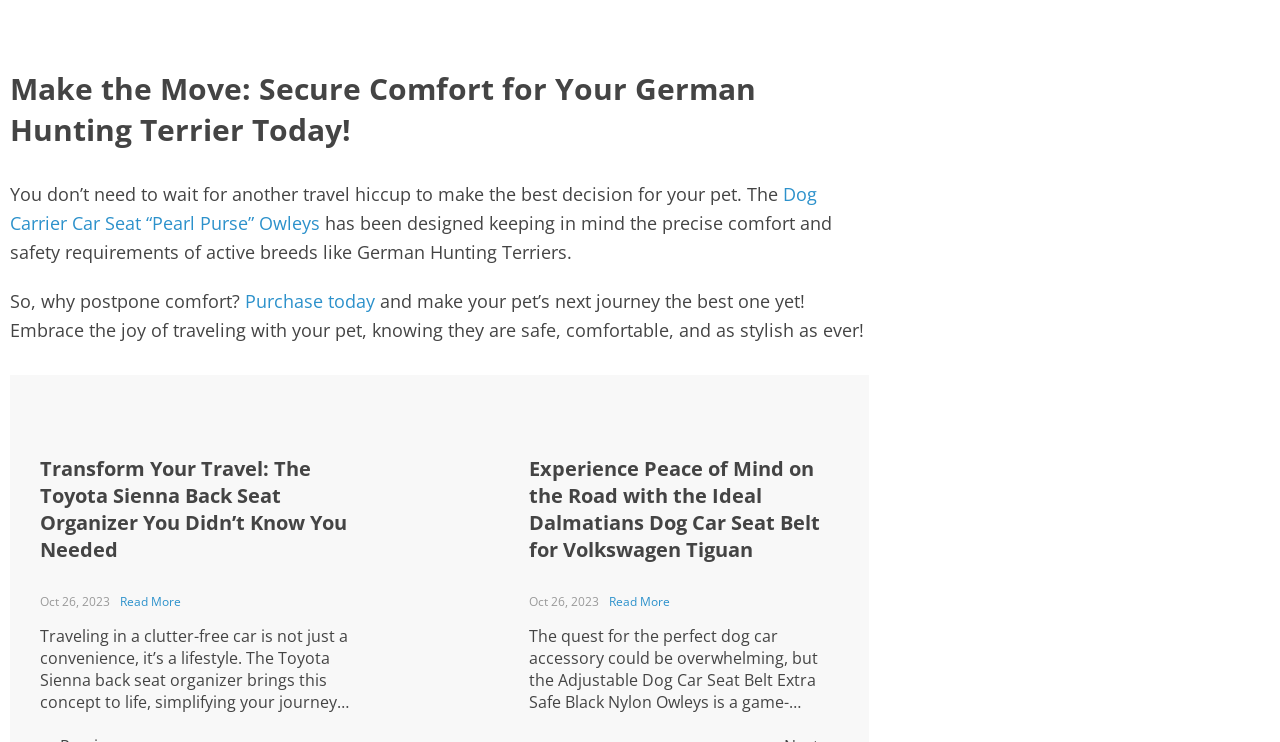Find the bounding box coordinates of the area that needs to be clicked in order to achieve the following instruction: "Read more about the Toyota Sienna back seat organizer". The coordinates should be specified as four float numbers between 0 and 1, i.e., [left, top, right, bottom].

[0.094, 0.799, 0.141, 0.822]